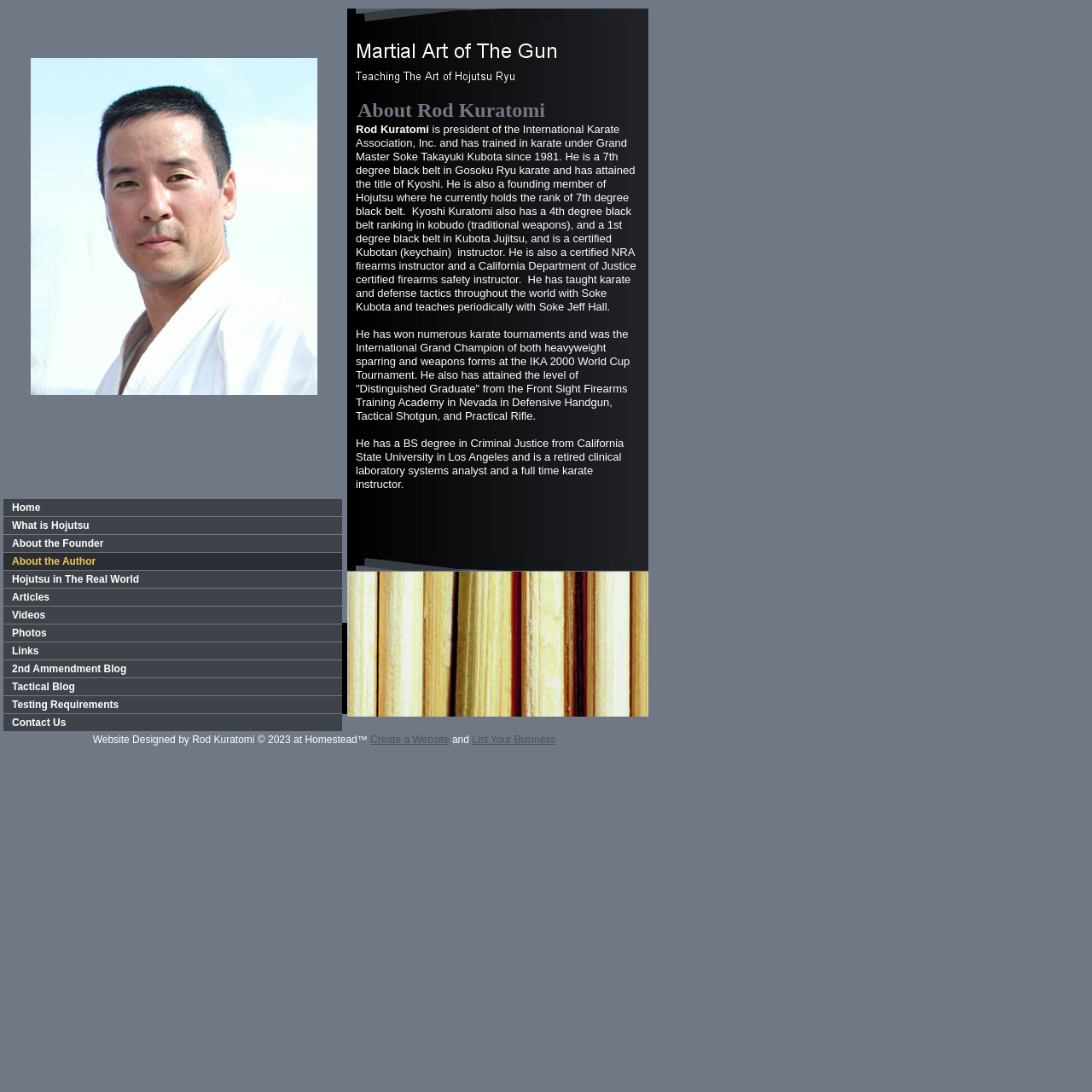Could you determine the bounding box coordinates of the clickable element to complete the instruction: "Check the 'Photos' section"? Provide the coordinates as four float numbers between 0 and 1, i.e., [left, top, right, bottom].

[0.003, 0.572, 0.313, 0.588]